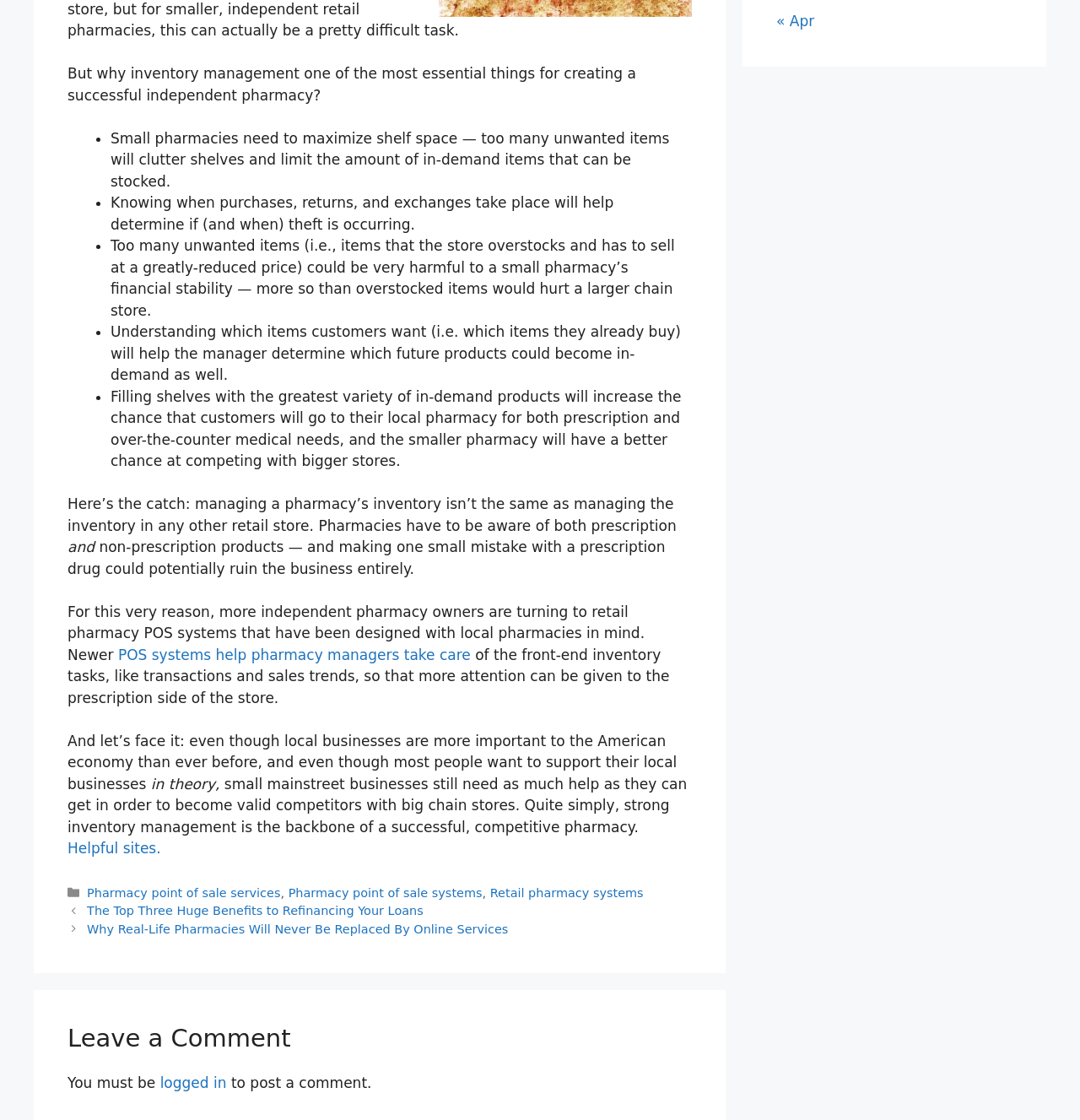Please provide a brief answer to the question using only one word or phrase: 
Why is inventory management crucial for small pharmacies?

To maximize shelf space and prevent financial harm